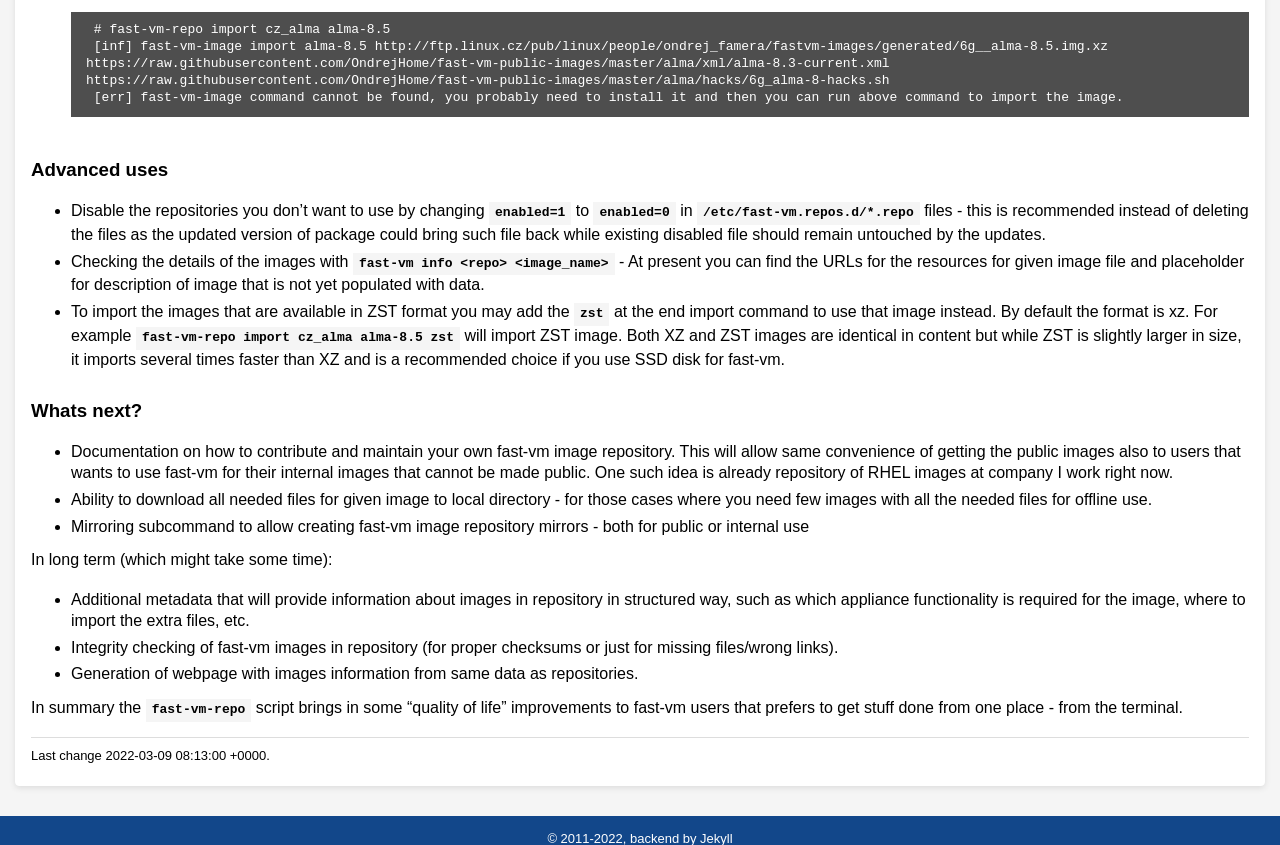What is the next step after importing an image?
Refer to the image and provide a one-word or short phrase answer.

Checking image details